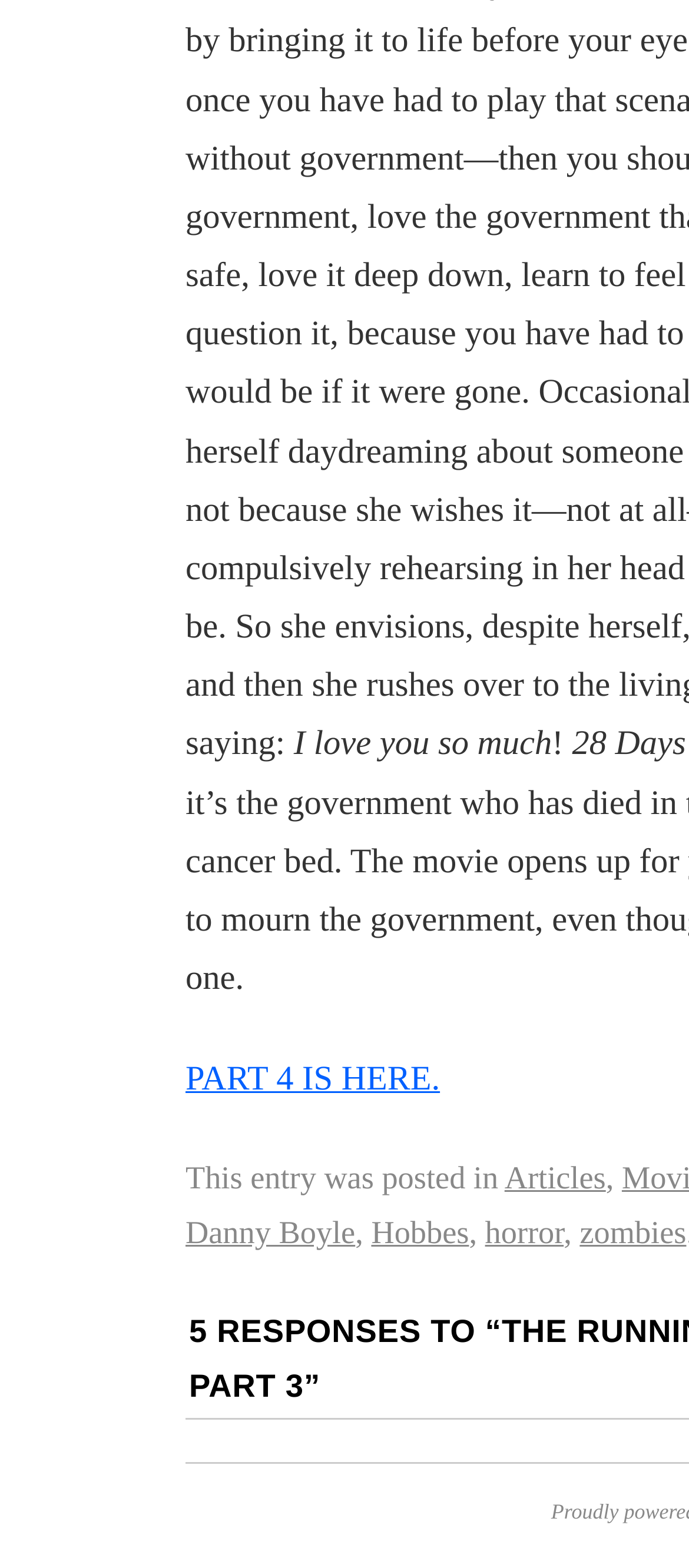Provide the bounding box coordinates for the UI element that is described by this text: "Danny Boyle". The coordinates should be in the form of four float numbers between 0 and 1: [left, top, right, bottom].

[0.269, 0.775, 0.516, 0.797]